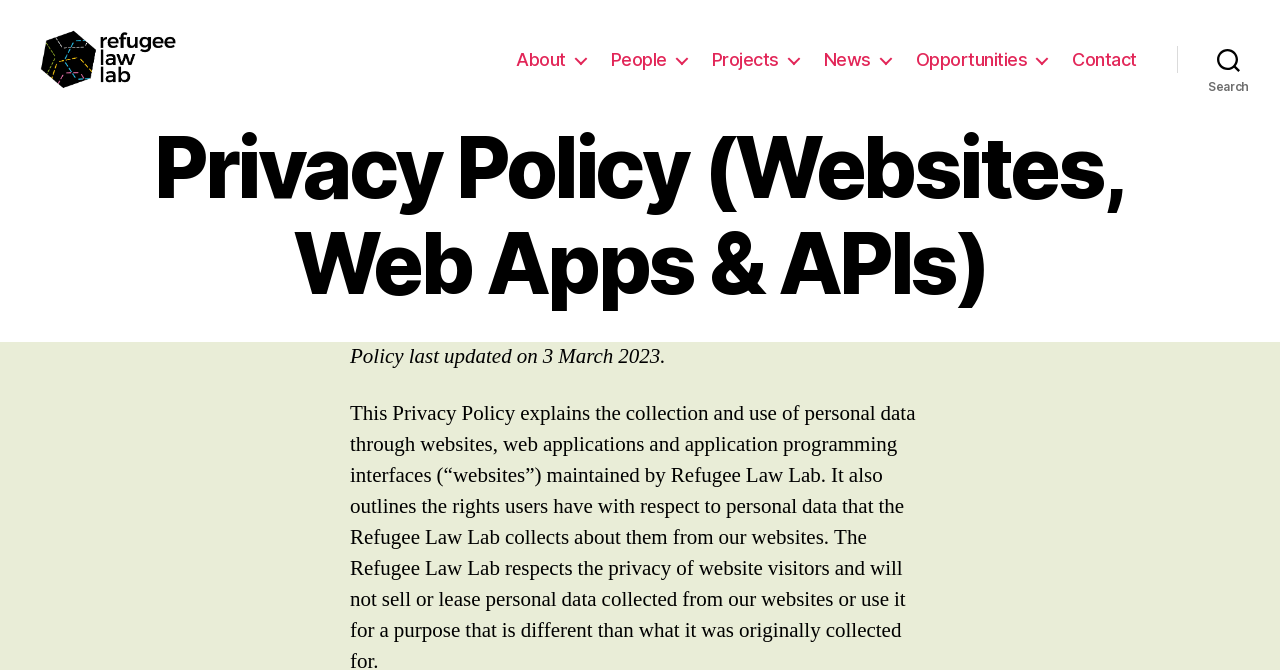Determine the webpage's heading and output its text content.

Privacy Policy (Websites, Web Apps & APIs)